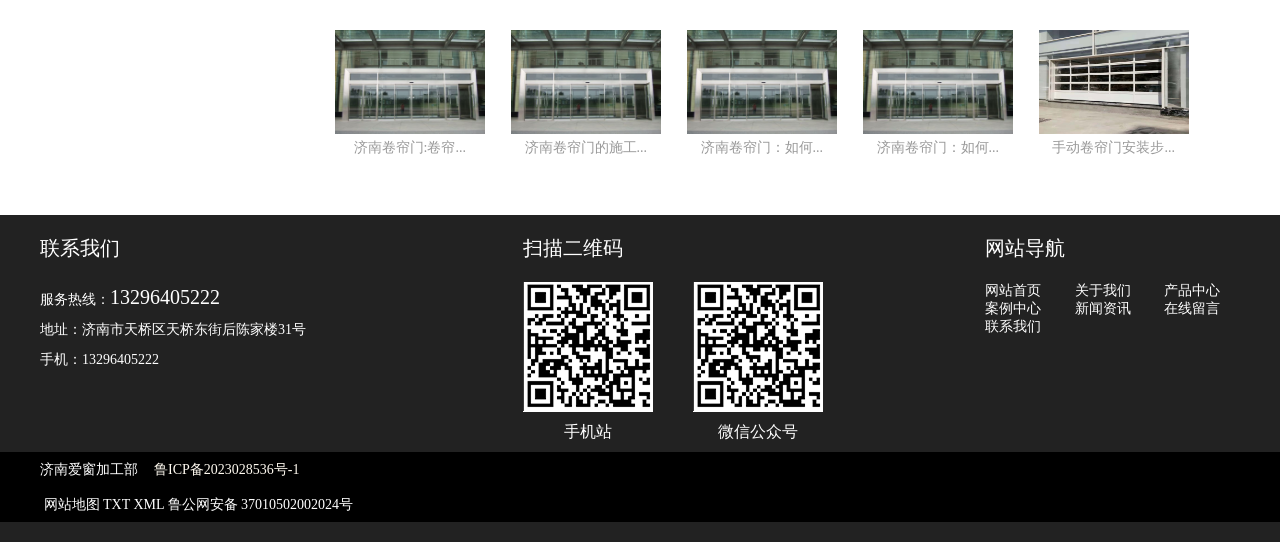Please locate the bounding box coordinates of the element that should be clicked to complete the given instruction: "Visit the website homepage".

[0.77, 0.522, 0.813, 0.55]